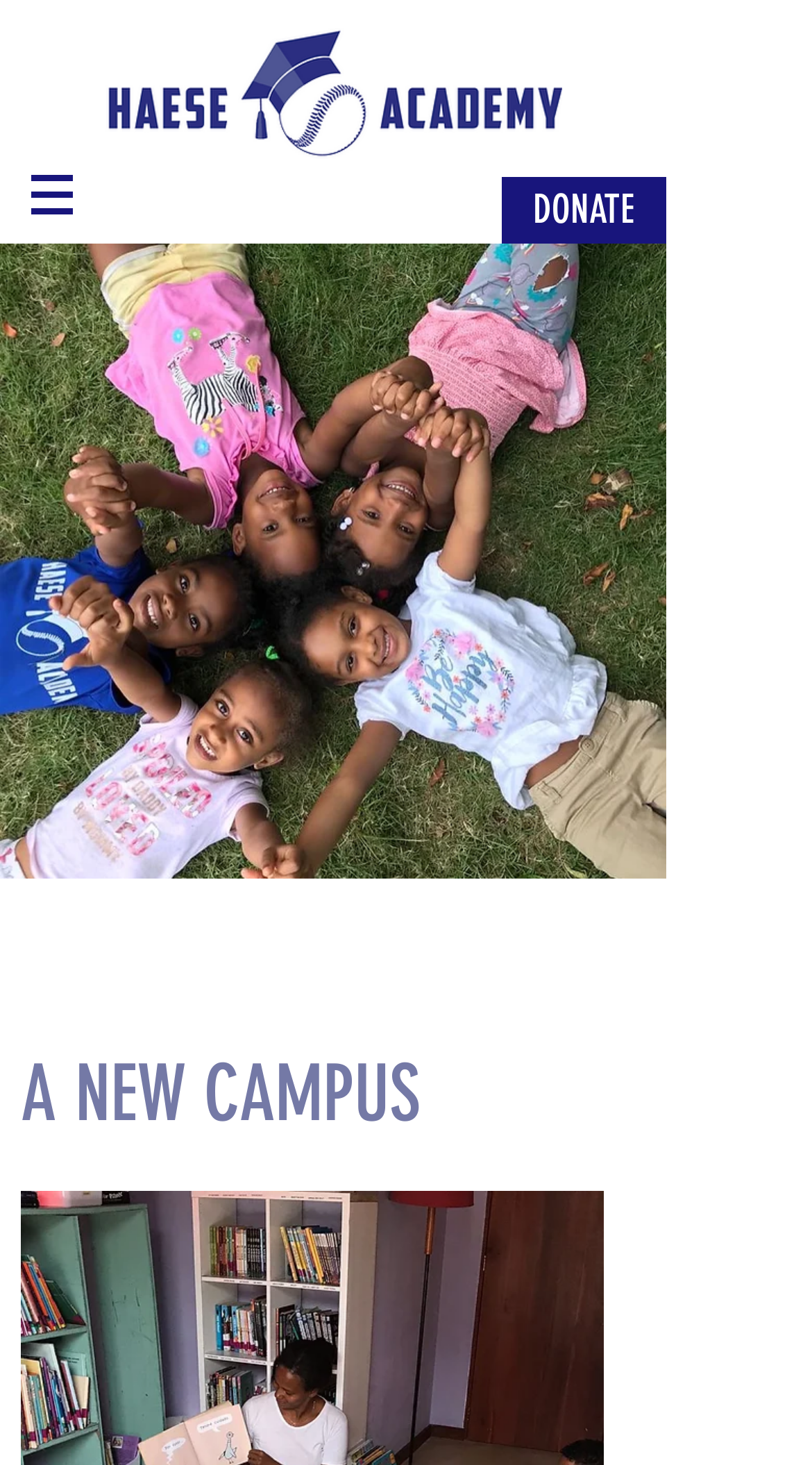Using the information in the image, give a detailed answer to the following question: How many images are on the webpage?

I can see three image elements on the webpage: 'logo blue.png', 'Community Center Girls.JPG', and an image with no description.